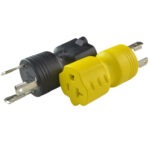Elaborate on all the elements present in the image.

This image depicts an L5-30P to 5-15/20R plug adapter, designed for connecting different types of electrical devices. The adapter features a black NEMA L5-30P plug on one end, which is typically used for 30-amp circuits, and a yellow 5-15/20R connector on the other end, compatible with standard household outlets. This versatile adapter allows for safe and efficient connections in a variety of settings, particularly useful in marine applications and when connecting shore power to boats. The image highlights the dual-plug design, showcasing the construction and materials used to ensure durability and performance.